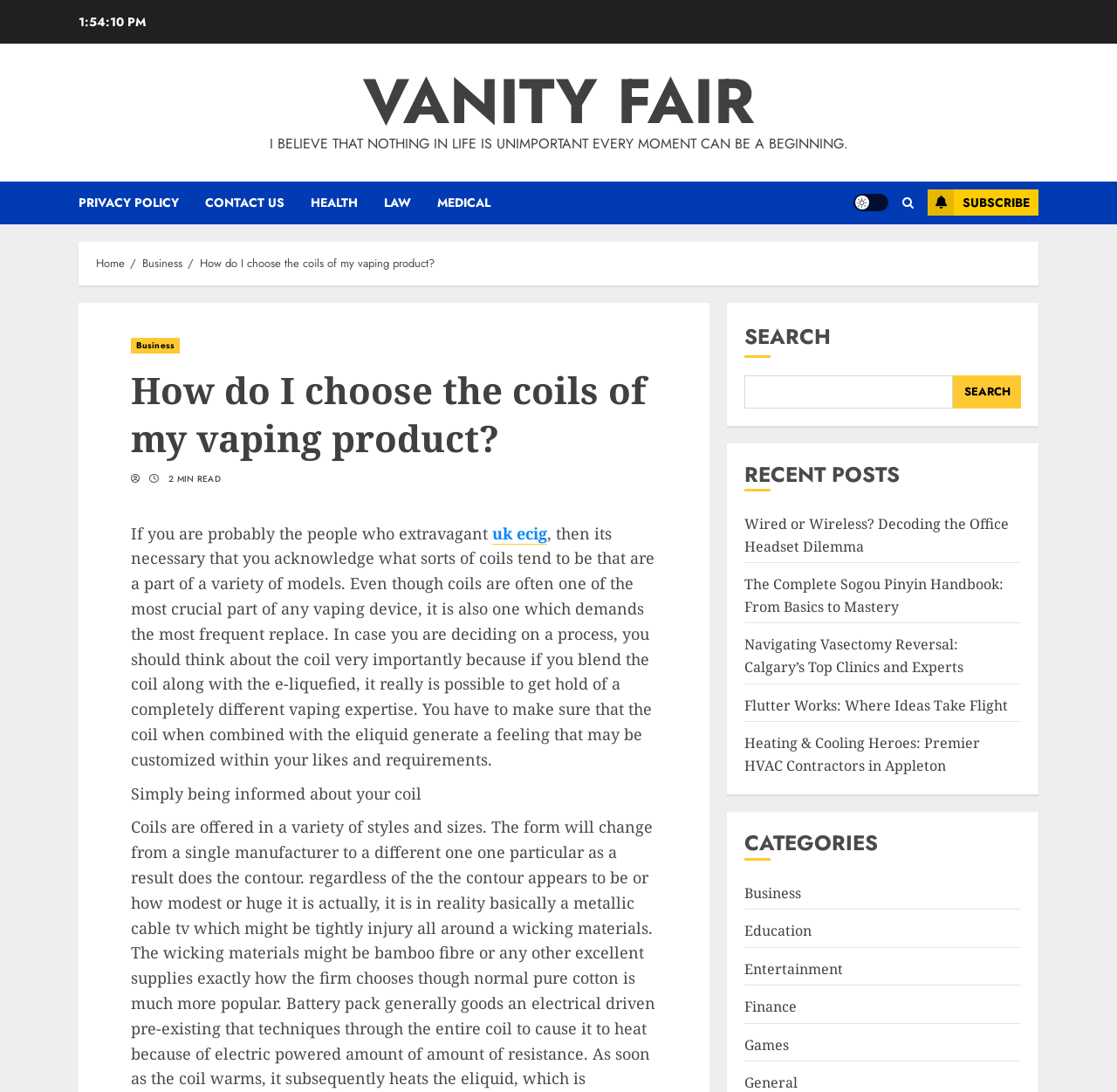Please determine the bounding box coordinates of the section I need to click to accomplish this instruction: "Search for something".

[0.667, 0.344, 0.853, 0.374]